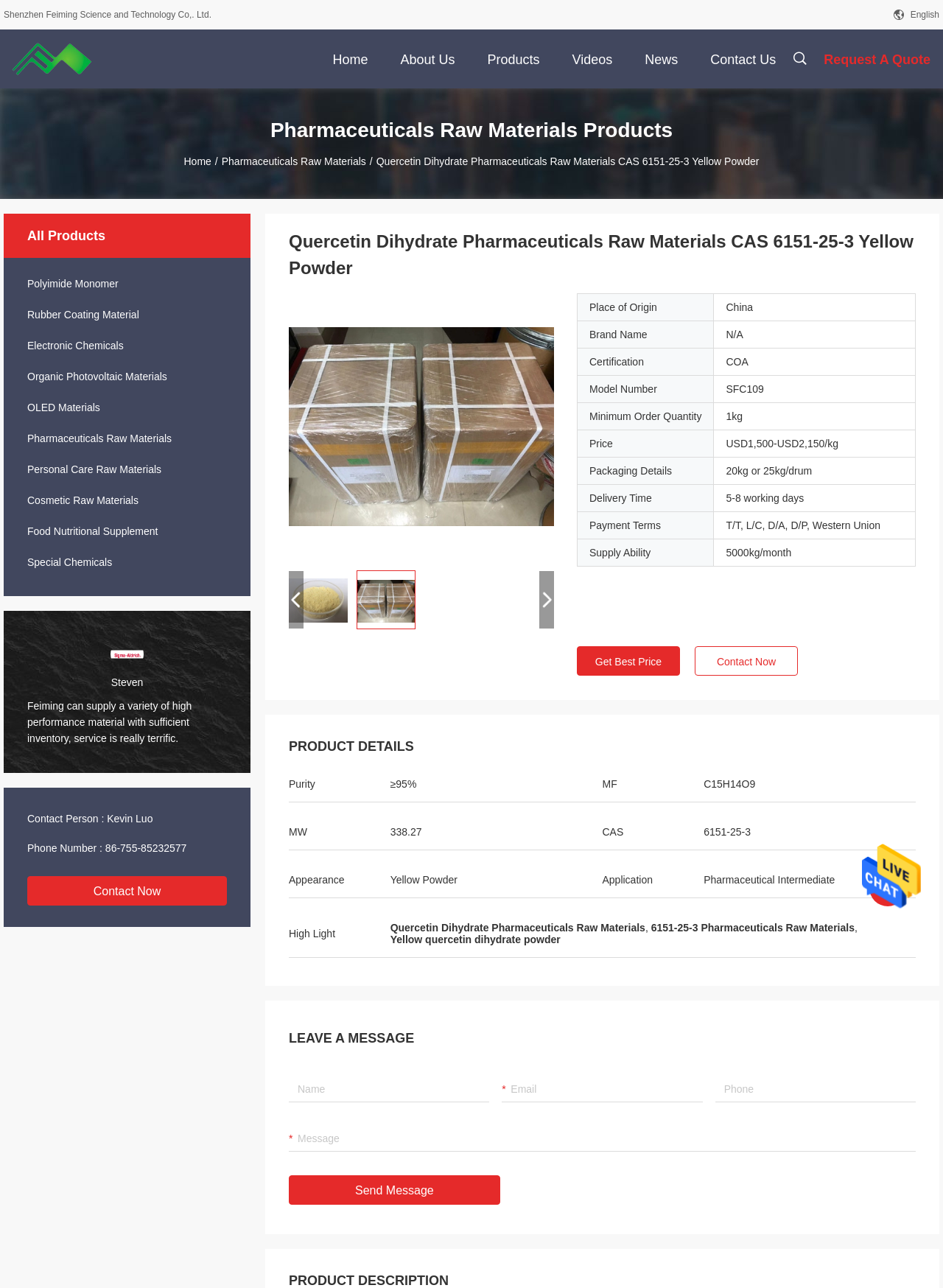What is the product name?
Using the image as a reference, answer with just one word or a short phrase.

Quercetin Dihydrate Pharmaceuticals Raw Materials CAS 6151-25-3 Yellow Powder